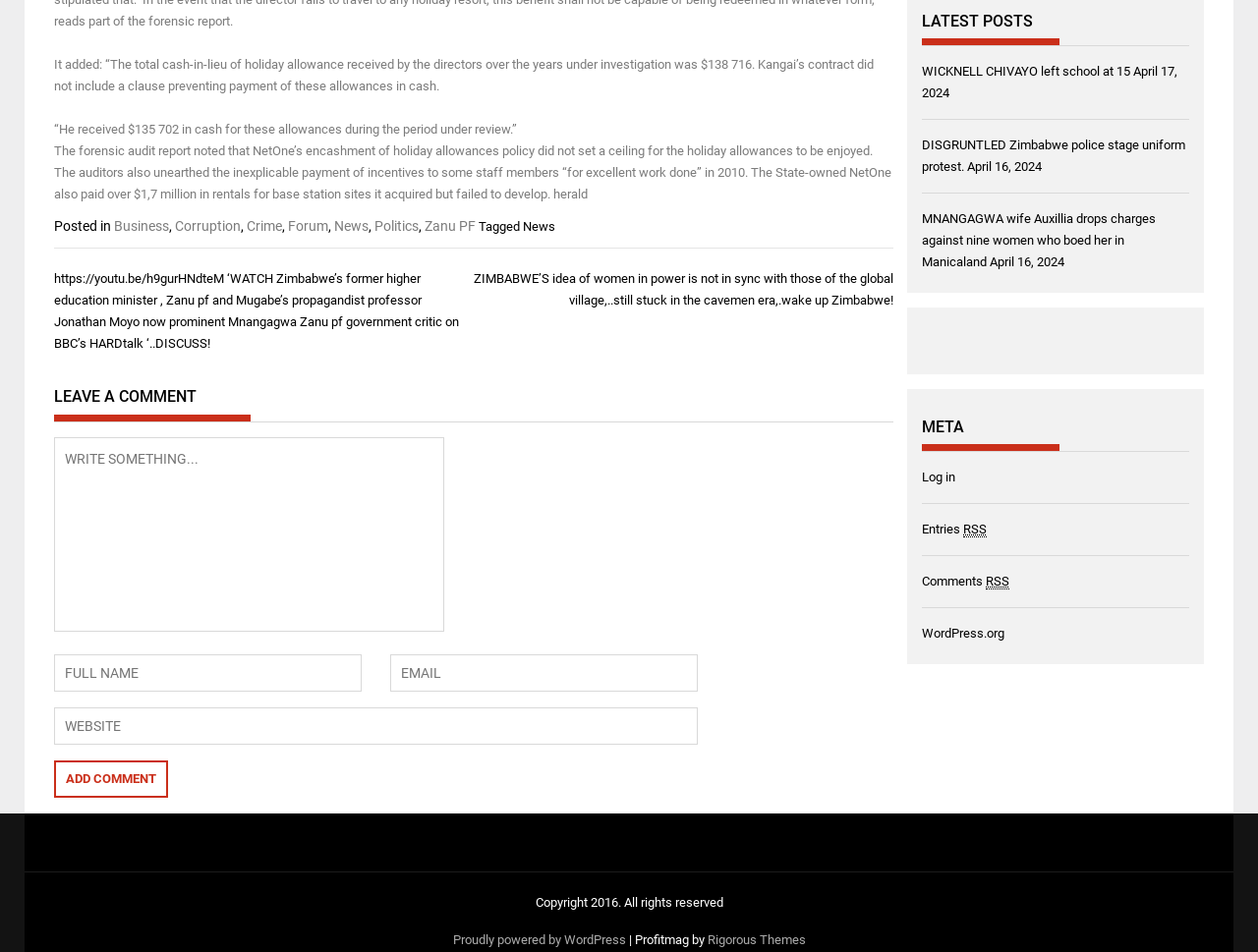Specify the bounding box coordinates of the area to click in order to execute this command: 'Click the 'Add Comment' button'. The coordinates should consist of four float numbers ranging from 0 to 1, and should be formatted as [left, top, right, bottom].

[0.043, 0.799, 0.134, 0.838]